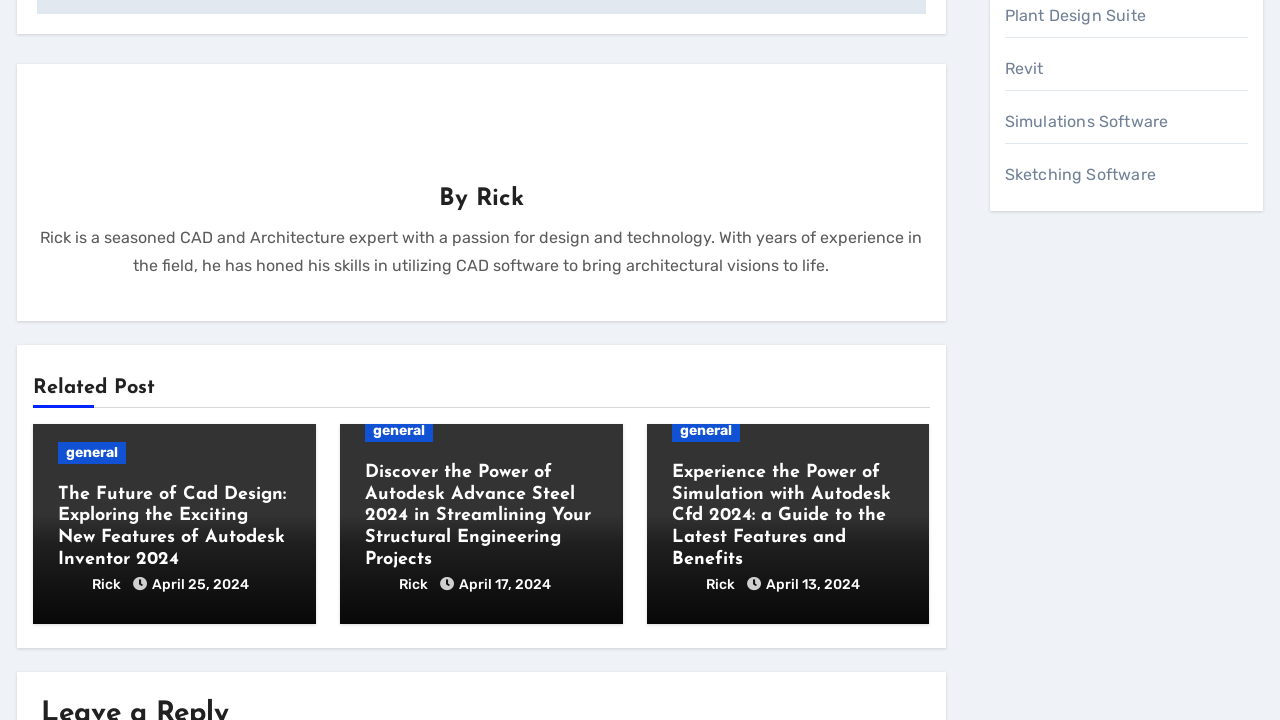Answer the following query concisely with a single word or phrase:
What categories are listed at the top of the page?

Plant Design Suite, Revit, Simulations Software, Sketching Software